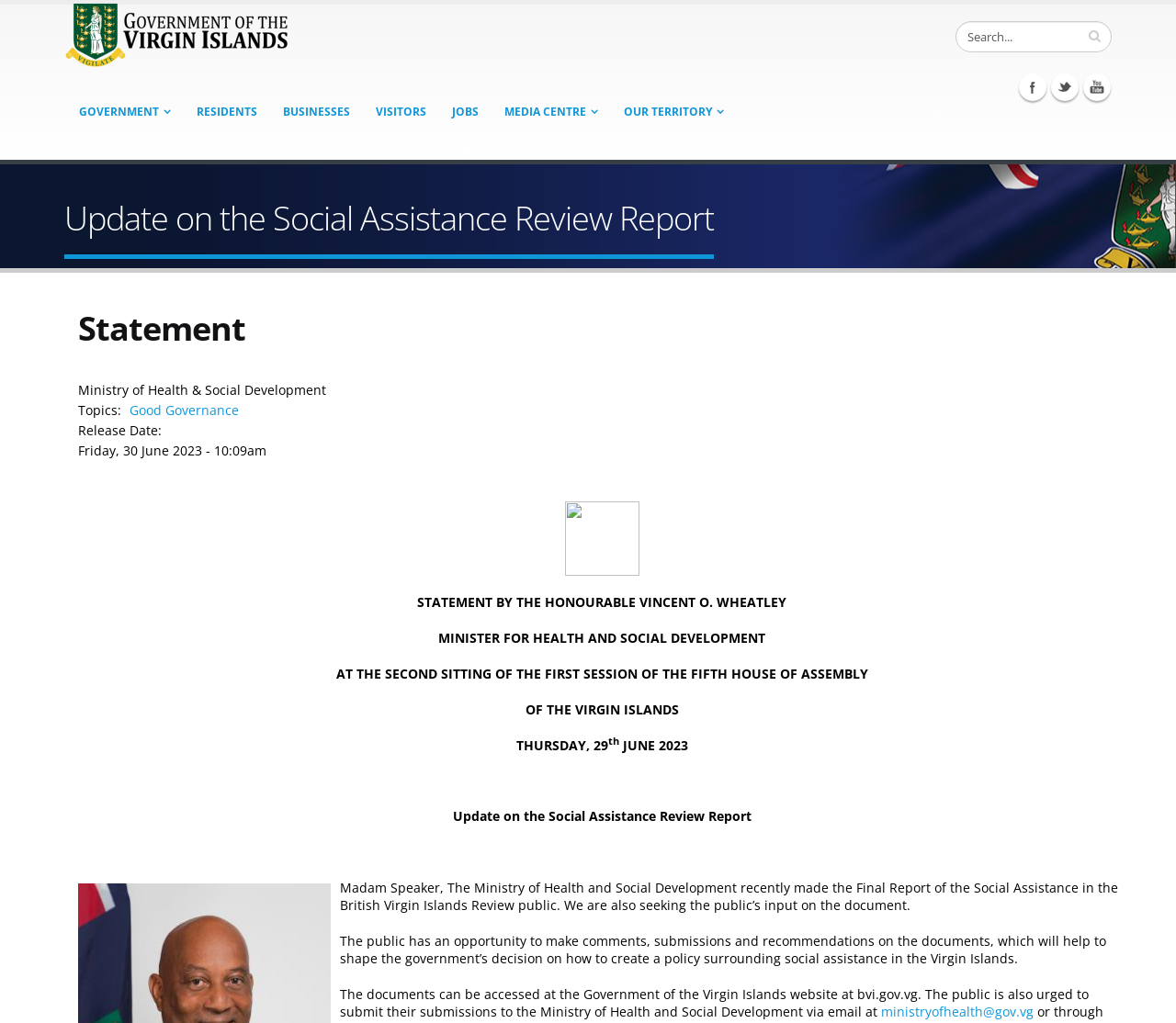Create an in-depth description of the webpage, covering main sections.

The webpage is about an update on the Social Assistance Review Report from the Government of the Virgin Islands. At the top, there is a navigation menu with a "Home" link and a search bar. The search bar has a placeholder text "Enter the terms you wish to search for." and a search button with a magnifying glass icon.

Below the navigation menu, there are social media links to Facebook, Twitter, and Youtube on the right side. On the left side, there are links to different sections of the government website, including "GOVERNMENT", "RESIDENTS", "BUSINESSES", "VISITORS", "JOBS", "MEDIA CENTRE", and "OUR TERRITORY".

The main content of the webpage is a statement from the Minister for Health and Social Development, Honourable Vincent O. Wheatley. The statement is about the release of the Final Report of the Social Assistance in the British Virgin Islands Review and the government's request for public input on the document. The report can be accessed on the Government of the Virgin Islands website, and the public is encouraged to submit their comments, submissions, and recommendations to the Ministry of Health and Social Development via email.

There is an image on the page, but its content is not described. The webpage also has several headings, including "Update on the Social Assistance Review Report", "Statement", and "Ministry of Health & Social Development".